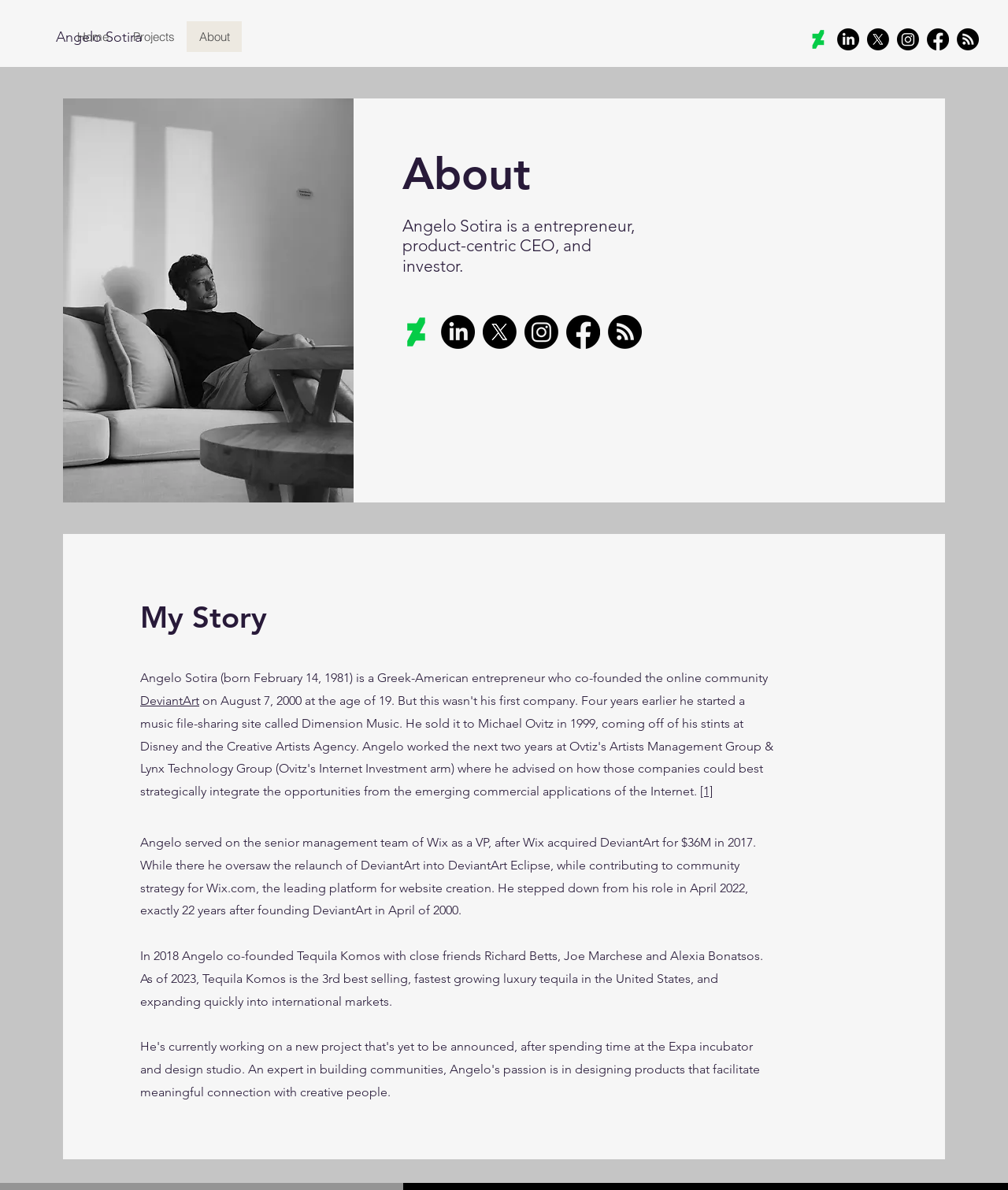Answer the question in one word or a short phrase:
How many social media links are present on this webpage?

6